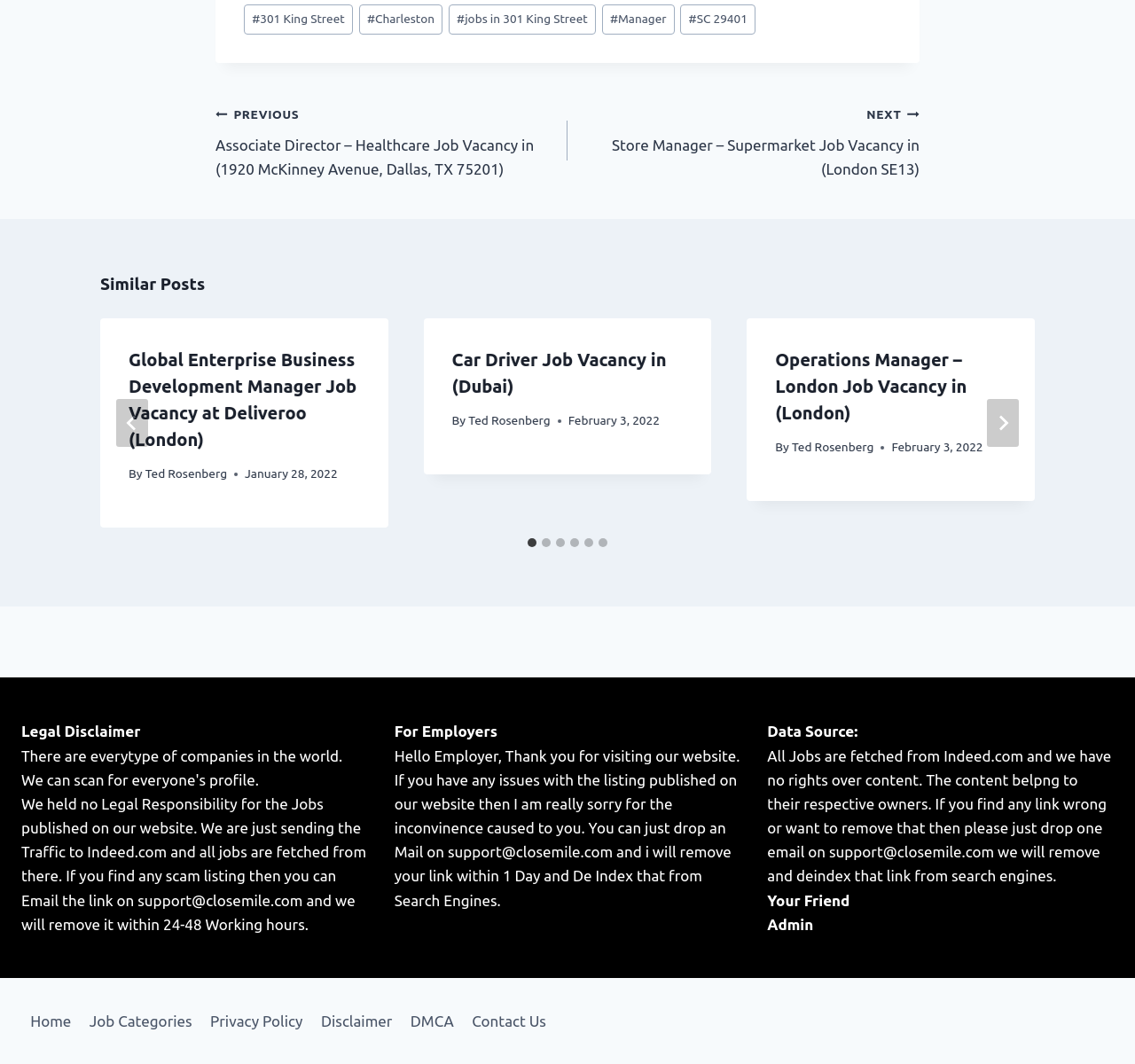Please specify the bounding box coordinates of the region to click in order to perform the following instruction: "Select the '2 of 6' slide".

[0.373, 0.299, 0.627, 0.496]